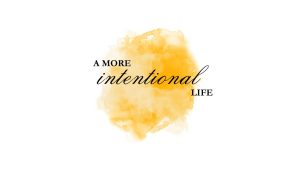What is the tone of the image?
Based on the image, respond with a single word or phrase.

Warm and inviting